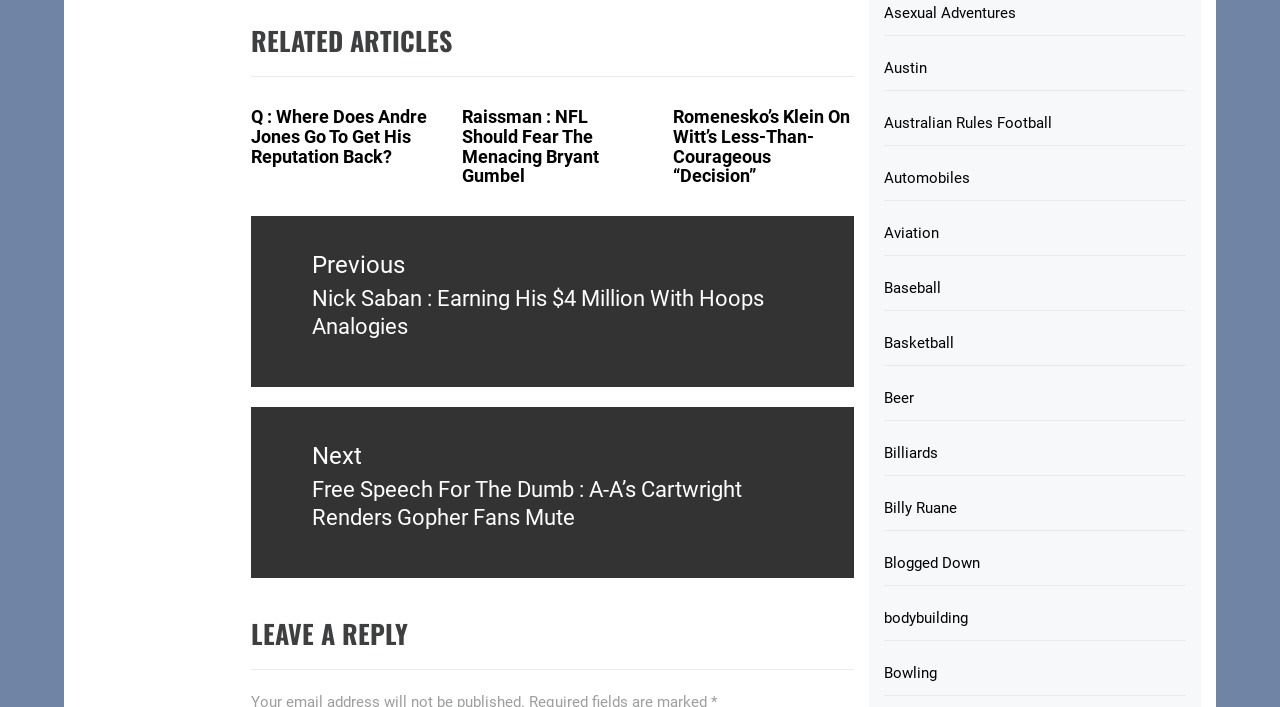Determine the bounding box coordinates for the clickable element to execute this instruction: "Read the article 'Q : Where Does Andre Jones Go To Get His Reputation Back?'". Provide the coordinates as four float numbers between 0 and 1, i.e., [left, top, right, bottom].

[0.296, 0.184, 0.414, 0.298]